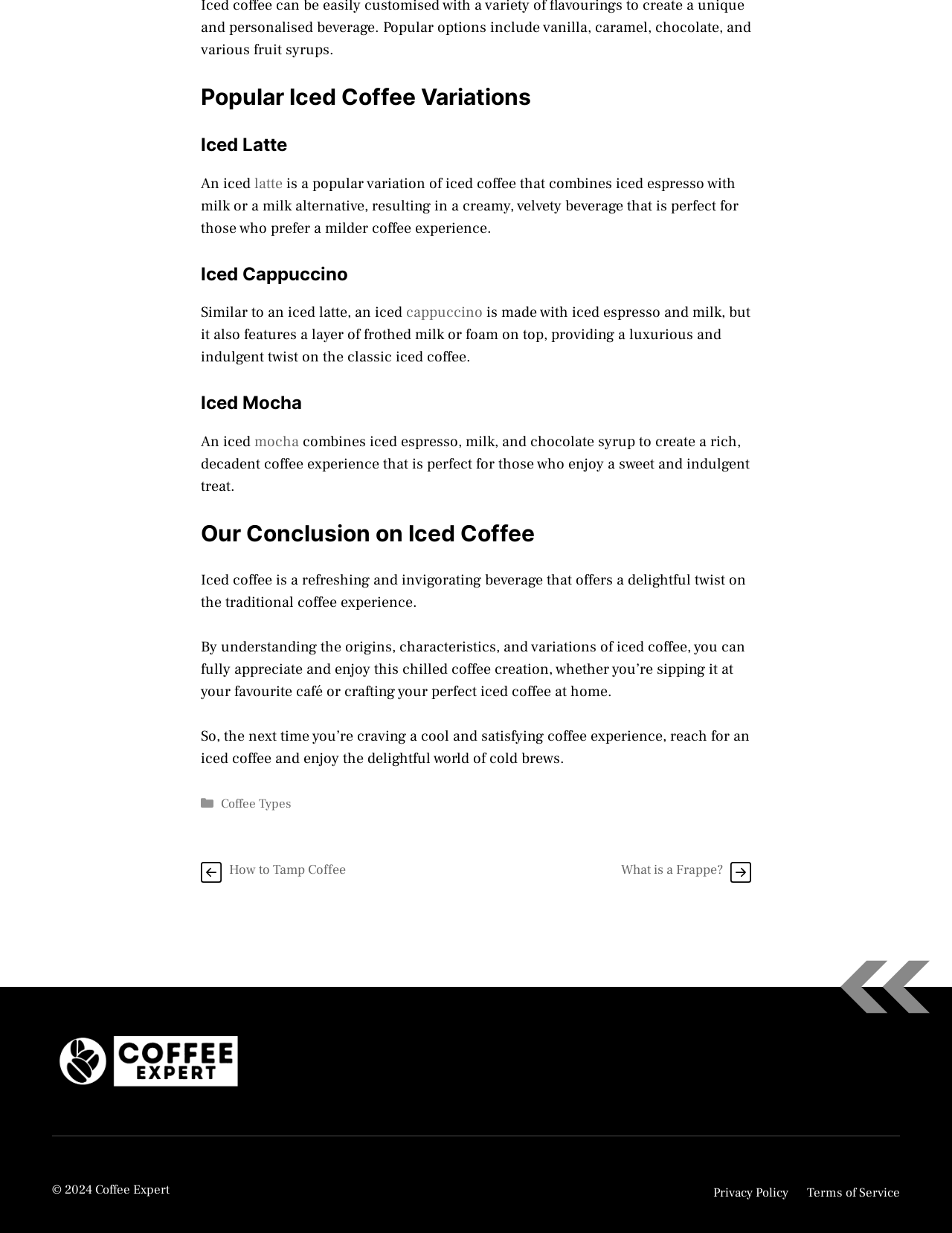Locate the bounding box coordinates of the region to be clicked to comply with the following instruction: "Click on 'How to Tamp Coffee'". The coordinates must be four float numbers between 0 and 1, in the form [left, top, right, bottom].

[0.241, 0.699, 0.363, 0.713]